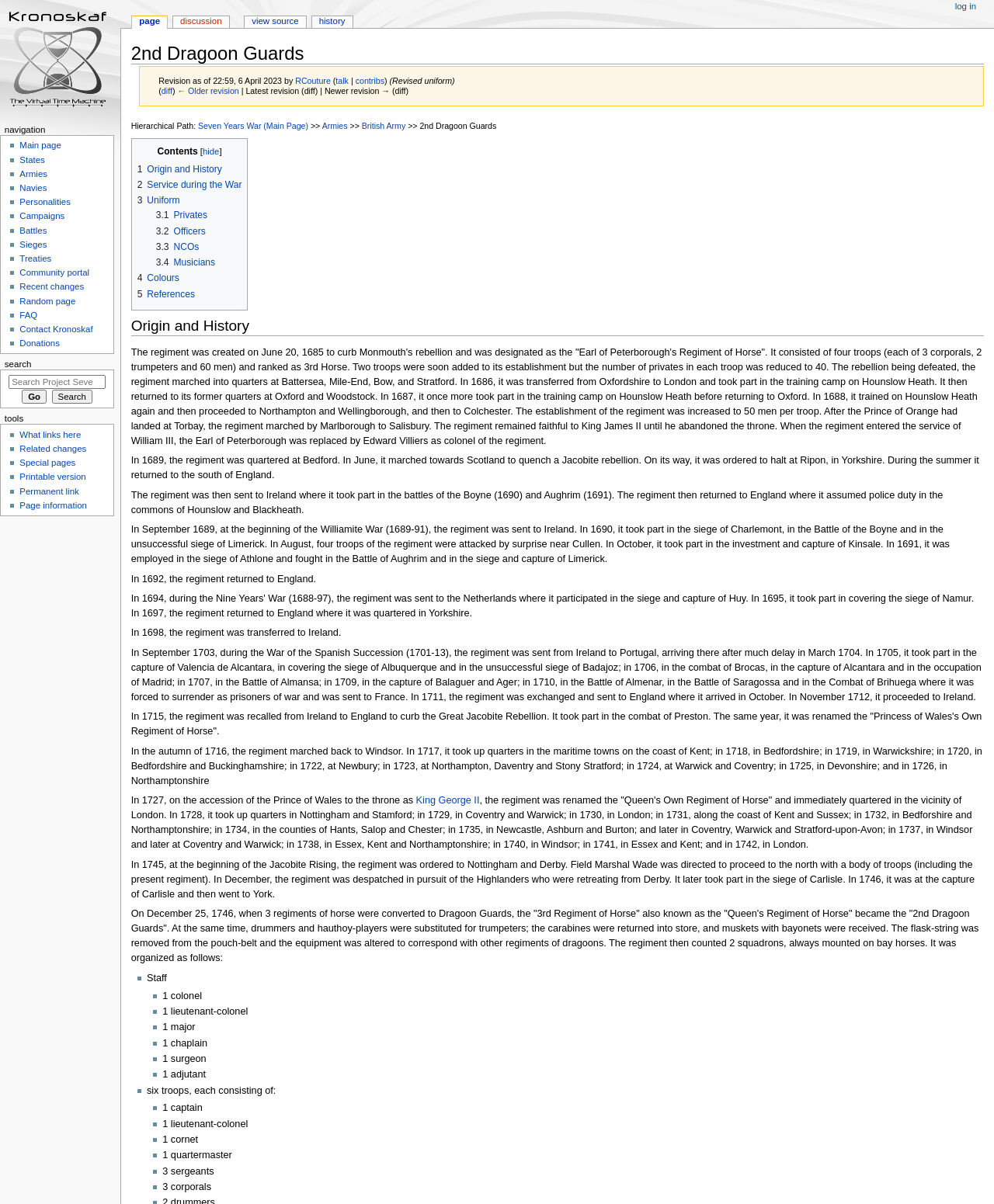Find the bounding box coordinates of the element's region that should be clicked in order to follow the given instruction: "Check the Contents". The coordinates should consist of four float numbers between 0 and 1, i.e., [left, top, right, bottom].

[0.132, 0.115, 0.25, 0.258]